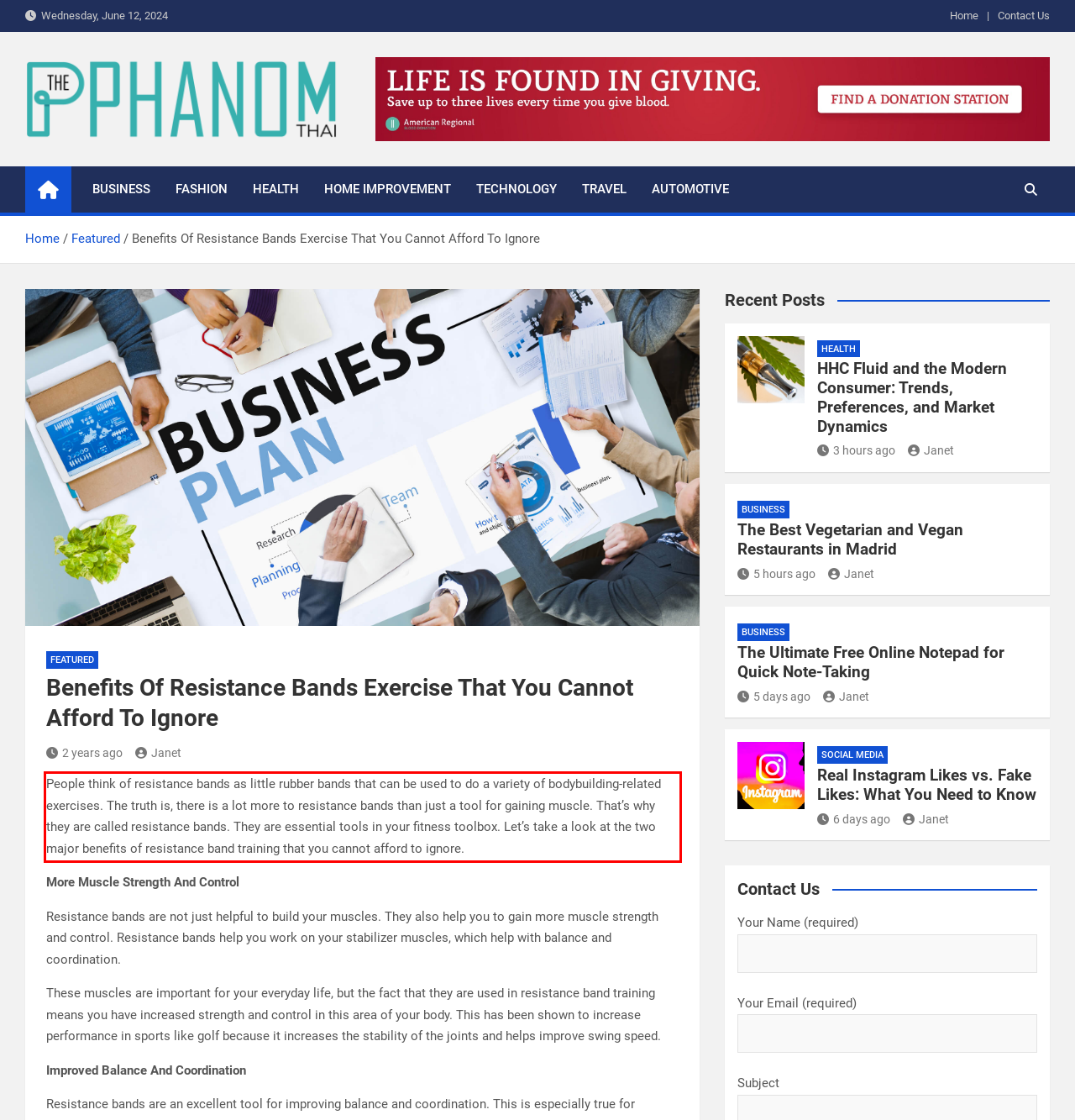Please identify the text within the red rectangular bounding box in the provided webpage screenshot.

People think of resistance bands as little rubber bands that can be used to do a variety of bodybuilding-related exercises. The truth is, there is a lot more to resistance bands than just a tool for gaining muscle. That’s why they are called resistance bands. They are essential tools in your fitness toolbox. Let’s take a look at the two major benefits of resistance band training that you cannot afford to ignore.